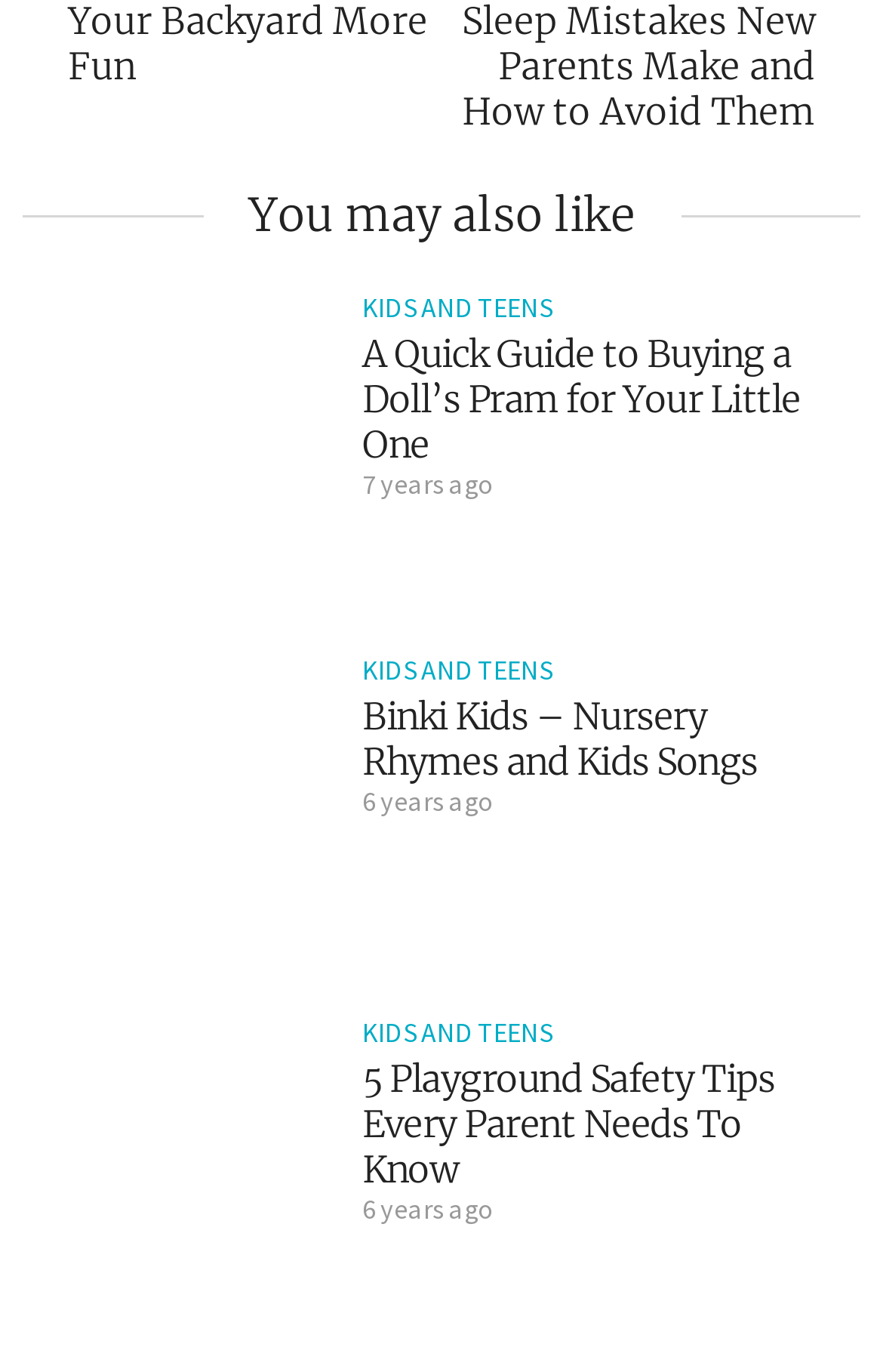Provide the bounding box coordinates of the section that needs to be clicked to accomplish the following instruction: "Click the forgot password link."

None